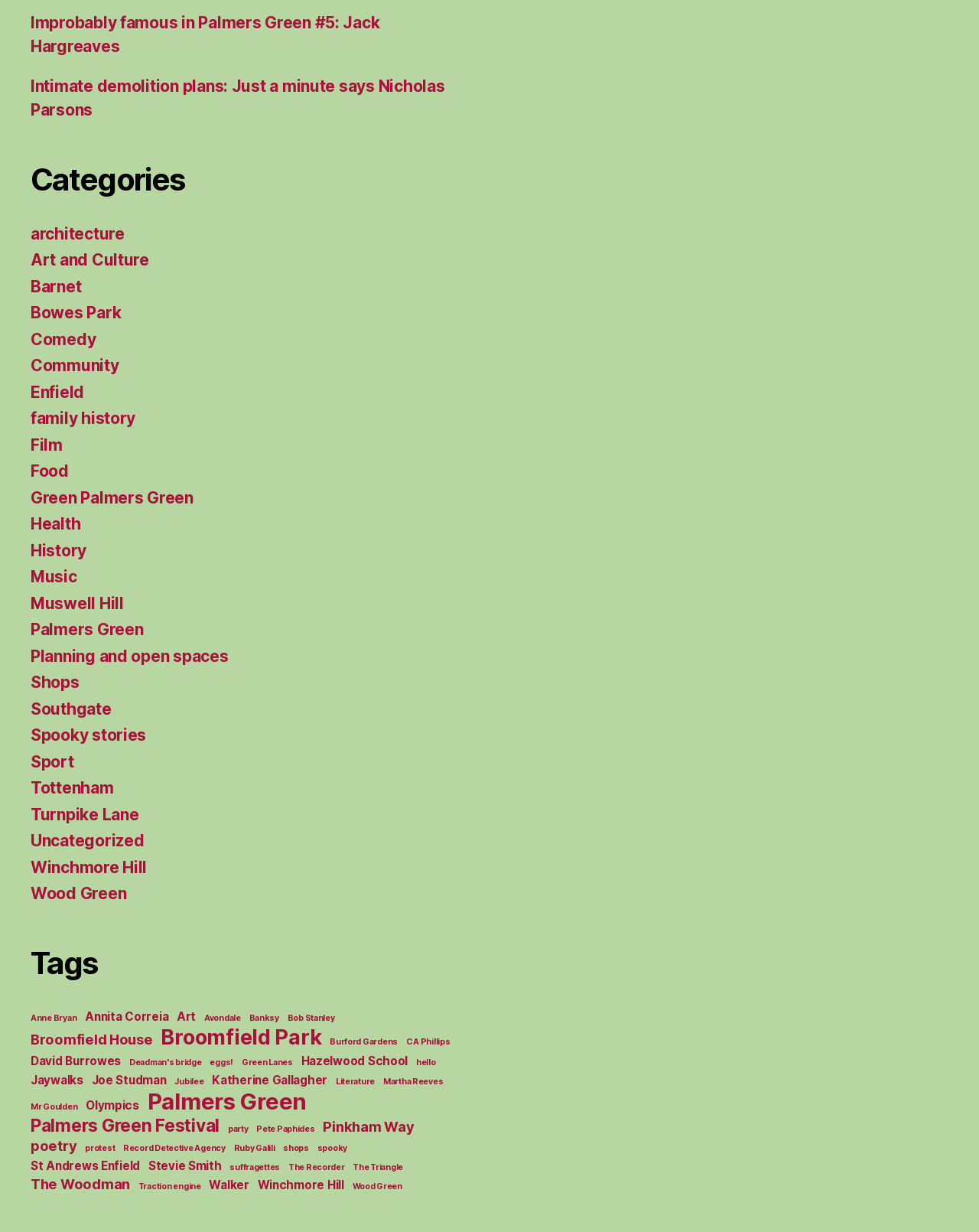Identify the bounding box coordinates of the element to click to follow this instruction: 'Explore the 'History' category'. Ensure the coordinates are four float values between 0 and 1, provided as [left, top, right, bottom].

[0.031, 0.439, 0.088, 0.455]